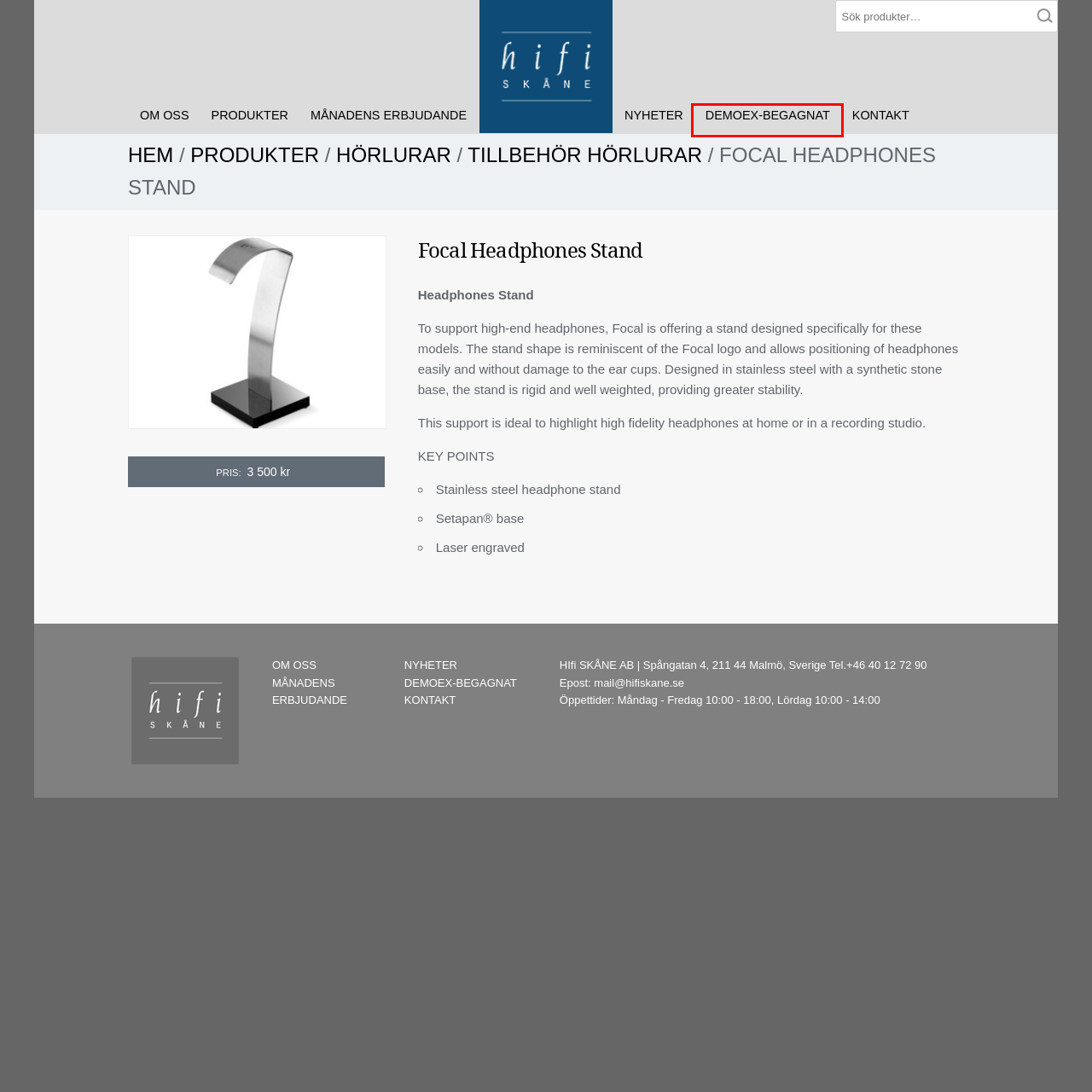Given a webpage screenshot with a red bounding box around a particular element, identify the best description of the new webpage that will appear after clicking on the element inside the red bounding box. Here are the candidates:
A. hifi skane – hifi skane
B. Hörlurar – hifi skane
C. OM OSS – hifi skane
D. KONTAKT – hifi skane
E. MÅNADENS ERBJUDANDE – hifi skane
F. DEMOEX-BEGAGNAT – hifi skane
G. PRODUKTER – hifi skane
H. Tillbehör Hörlurar – hifi skane

F